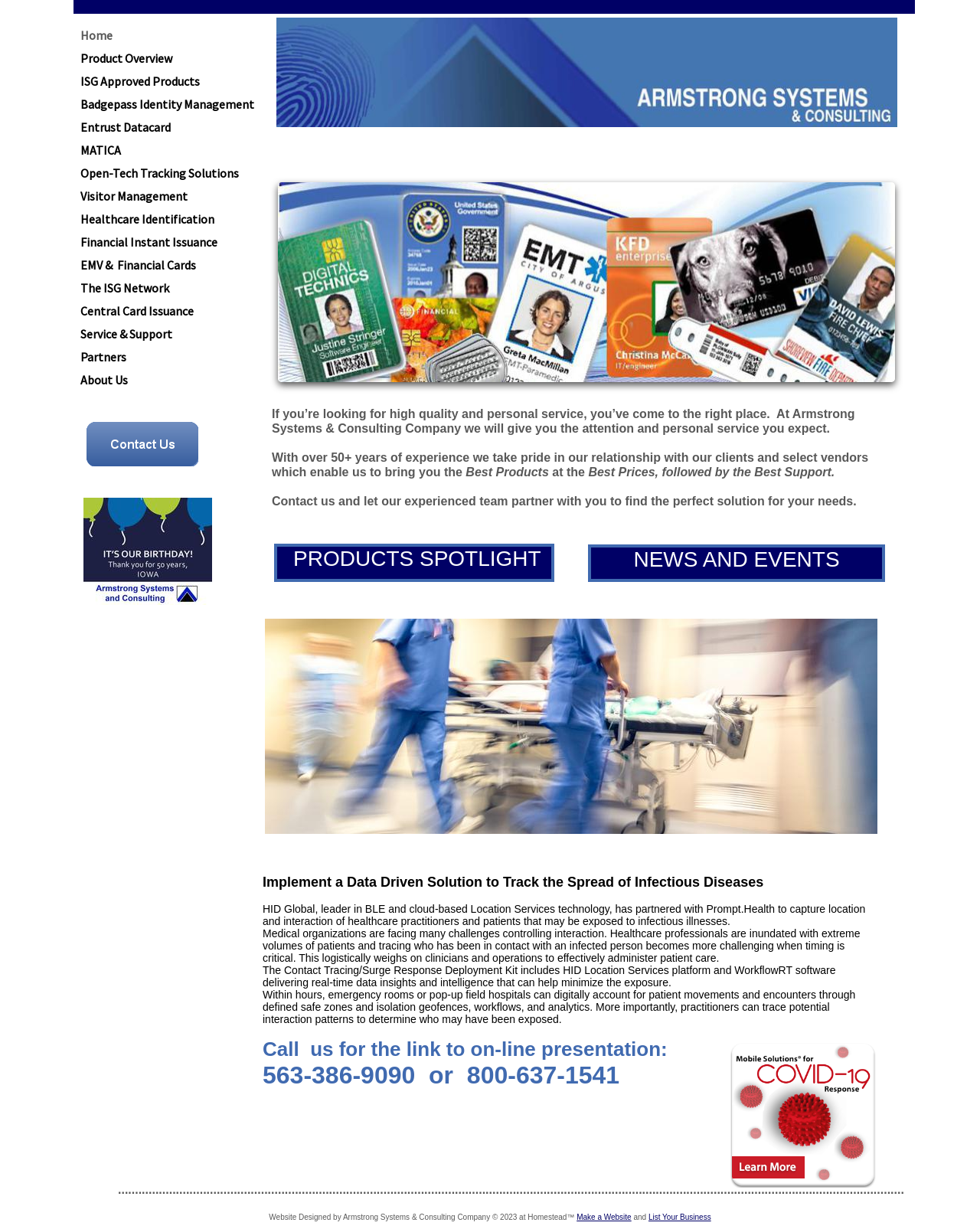Identify the bounding box coordinates of the area that should be clicked in order to complete the given instruction: "Click on Home". The bounding box coordinates should be four float numbers between 0 and 1, i.e., [left, top, right, bottom].

[0.082, 0.019, 0.259, 0.038]